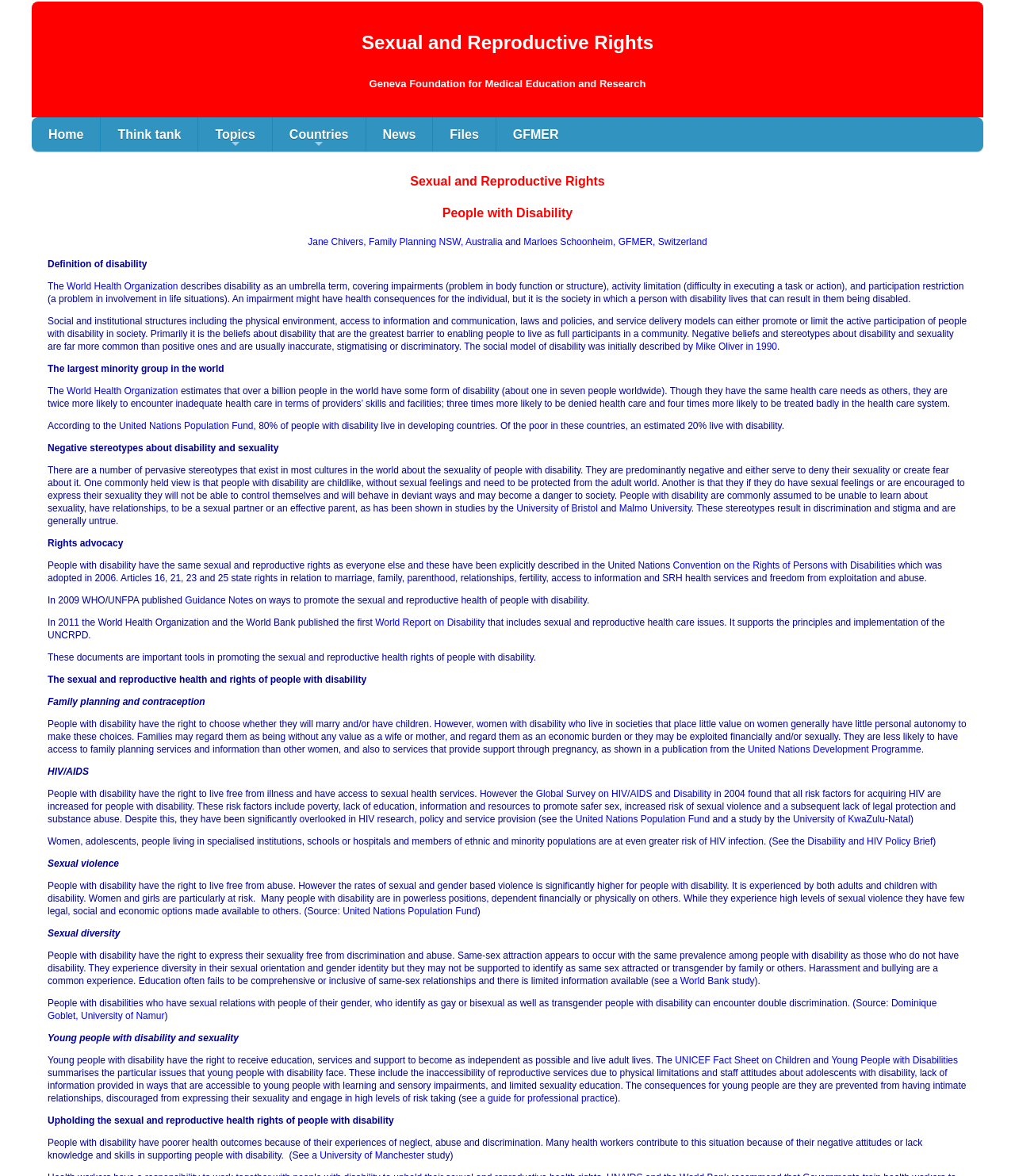What is the name of the report published by the World Health Organization and the World Bank in 2011?
Using the screenshot, give a one-word or short phrase answer.

World Report on Disability